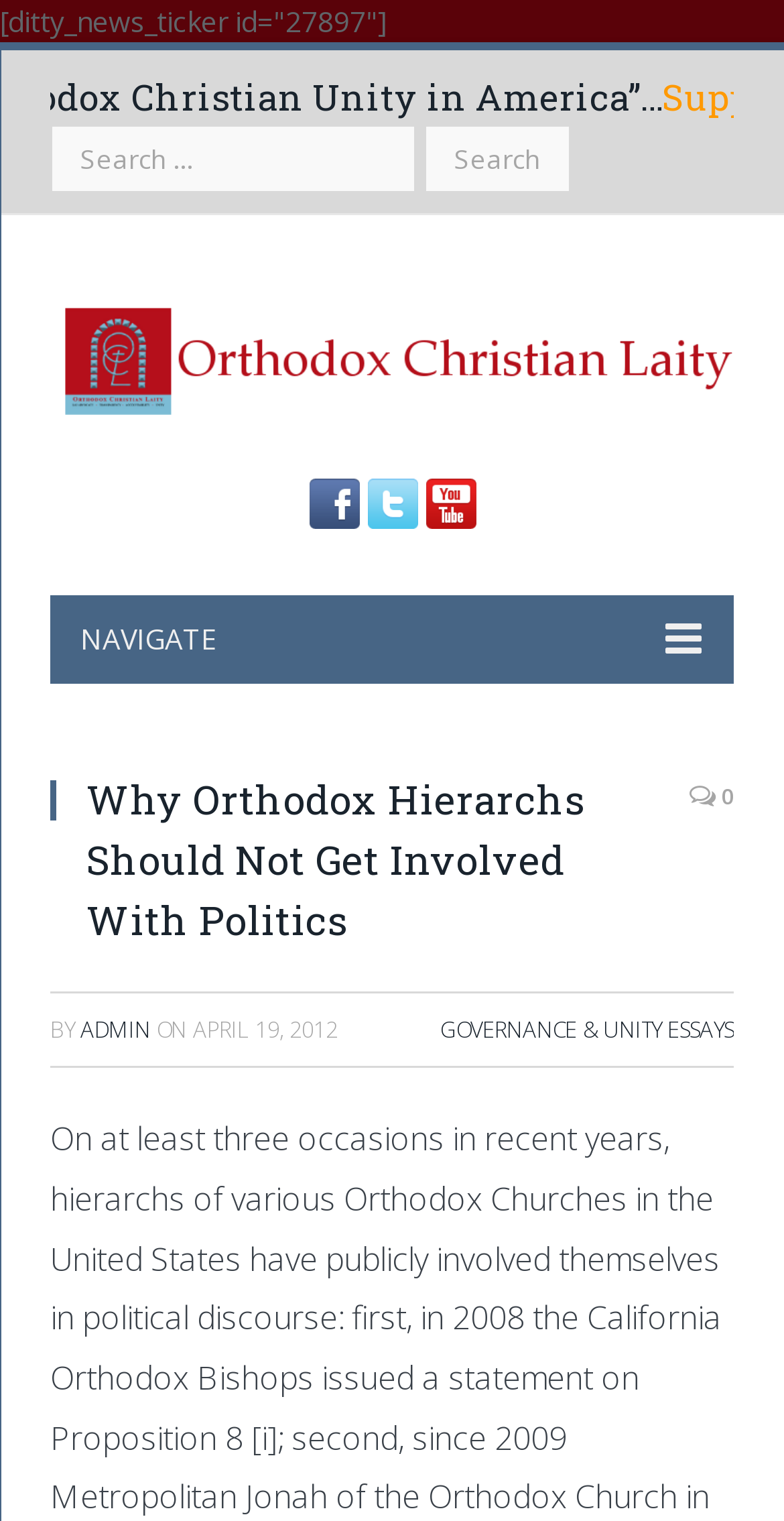Please answer the following question using a single word or phrase: What is the name of the website?

Orthodox Christian Laity